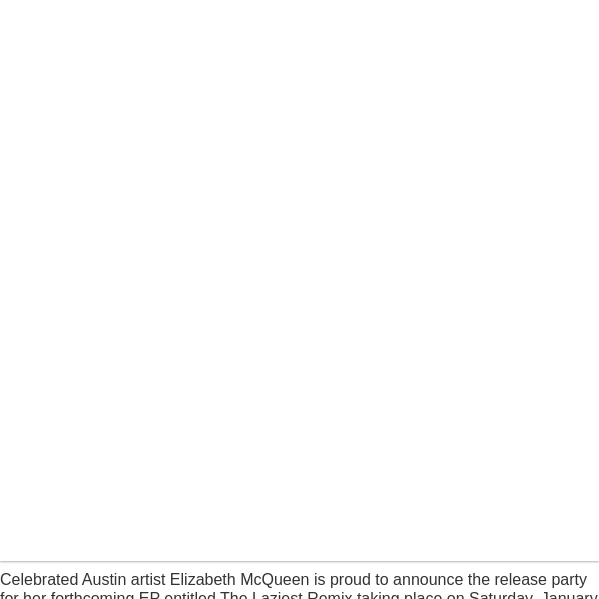Give an in-depth description of what is happening in the image.

This image showcases a promotional announcement featuring celebrated Austin artist Elizabeth McQueen, who is proud to reveal the upcoming release party for her new EP titled "The Laziest Remix." Scheduled for Saturday, January 11, the event will take place at Lambert’s located at 401 W 2nd Street, Austin, TX. The doors are set to open at 9:30 p.m., with performances by Elizabeth McQueen alongside Brothers Lazaroff at 10:00 p.m., followed by Nakia closing the show at 11:30 p.m. Other special guests, including Jazz Mills, Erin Ivey, Sarah Sharp, and Katie Holmes, will also be in attendance. Tickets for the event are priced at $12 in advance and $15 at the door, contributing proceeds to Black Fret—a nonprofit organization supporting local musicians in creating new music. Additionally, attendees can enjoy a 10% discount on STARLING glasses, courtesy of a new sponsor, enhancing the celebratory atmosphere of the evening.